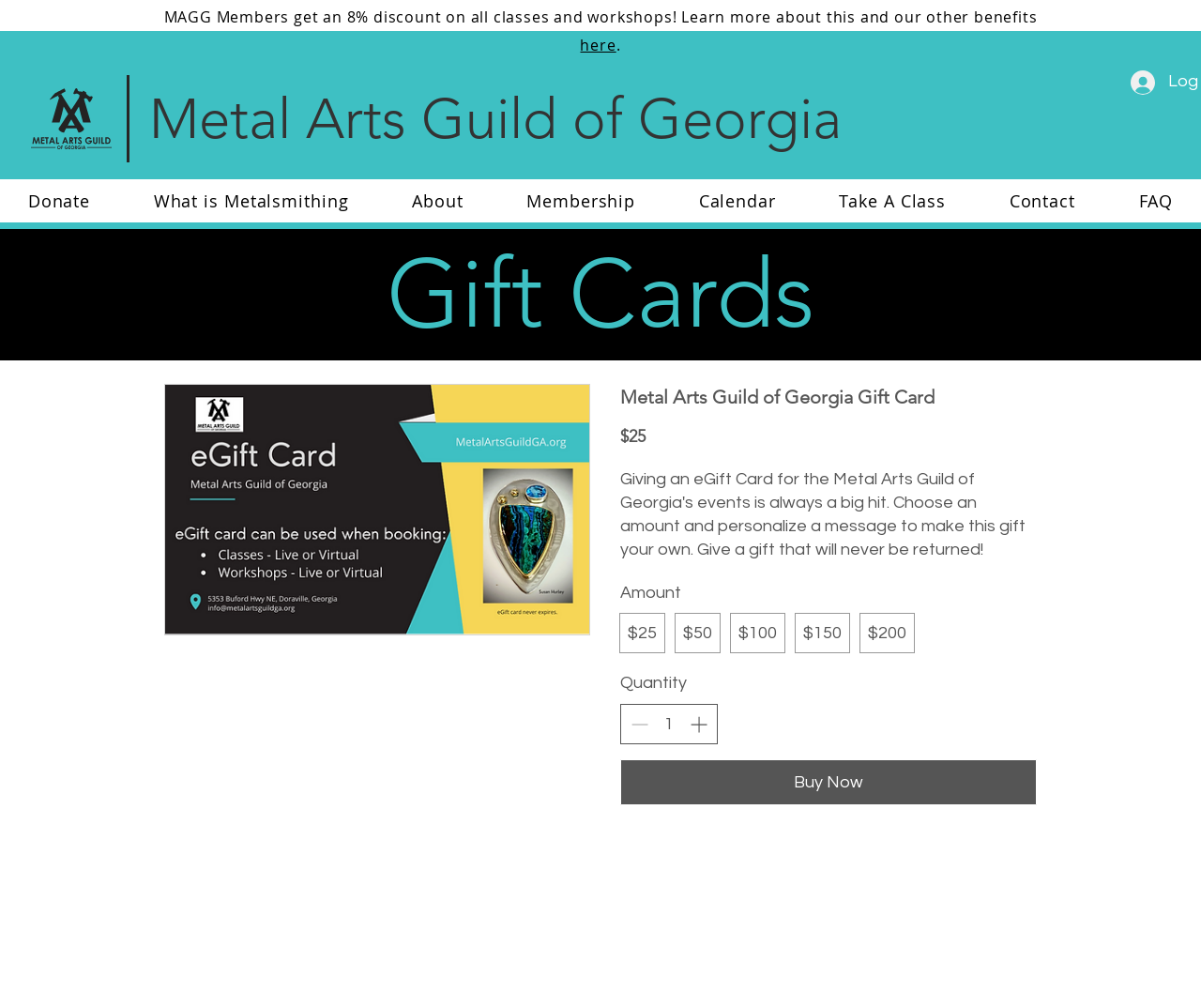Can you identify the bounding box coordinates of the clickable region needed to carry out this instruction: 'View Metal Arts Guild of Georgia Logo'? The coordinates should be four float numbers within the range of 0 to 1, stated as [left, top, right, bottom].

[0.026, 0.087, 0.093, 0.148]